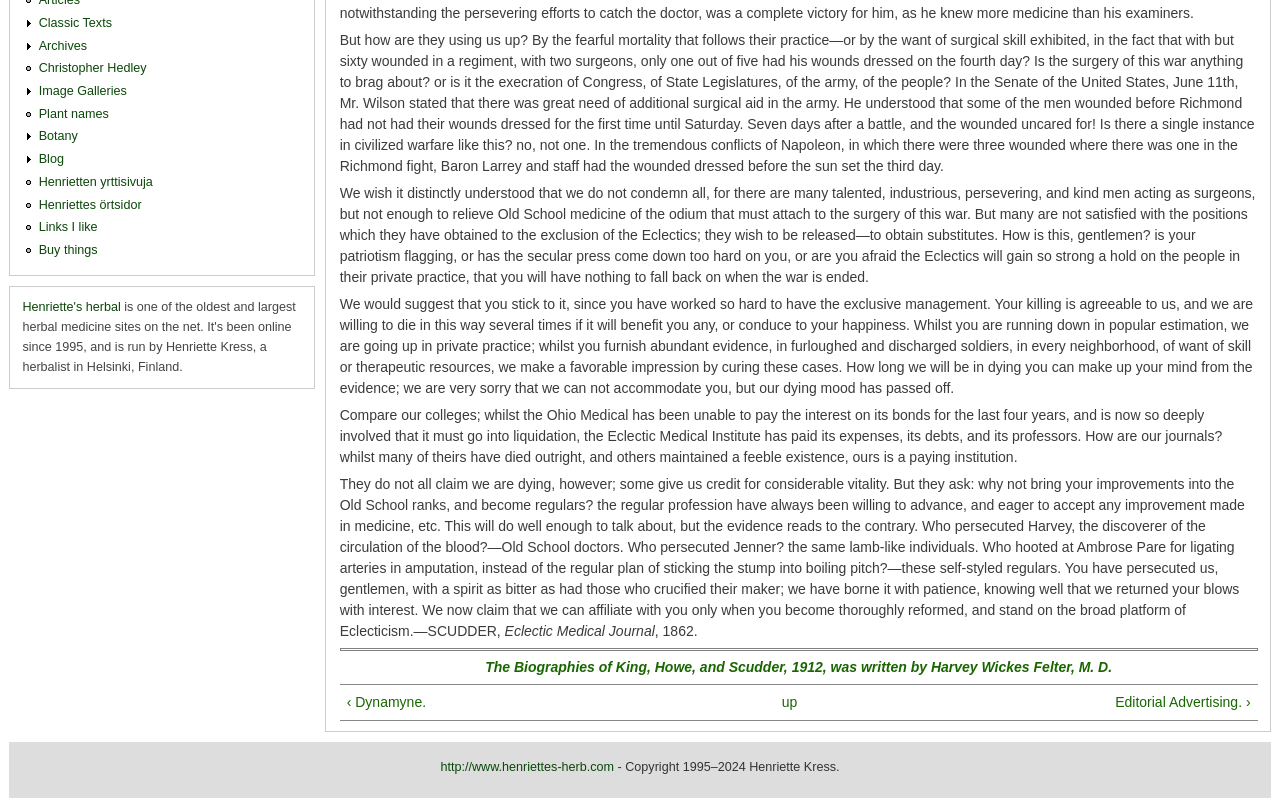Provide the bounding box coordinates of the HTML element this sentence describes: "Christopher Hedley".

[0.03, 0.076, 0.114, 0.094]